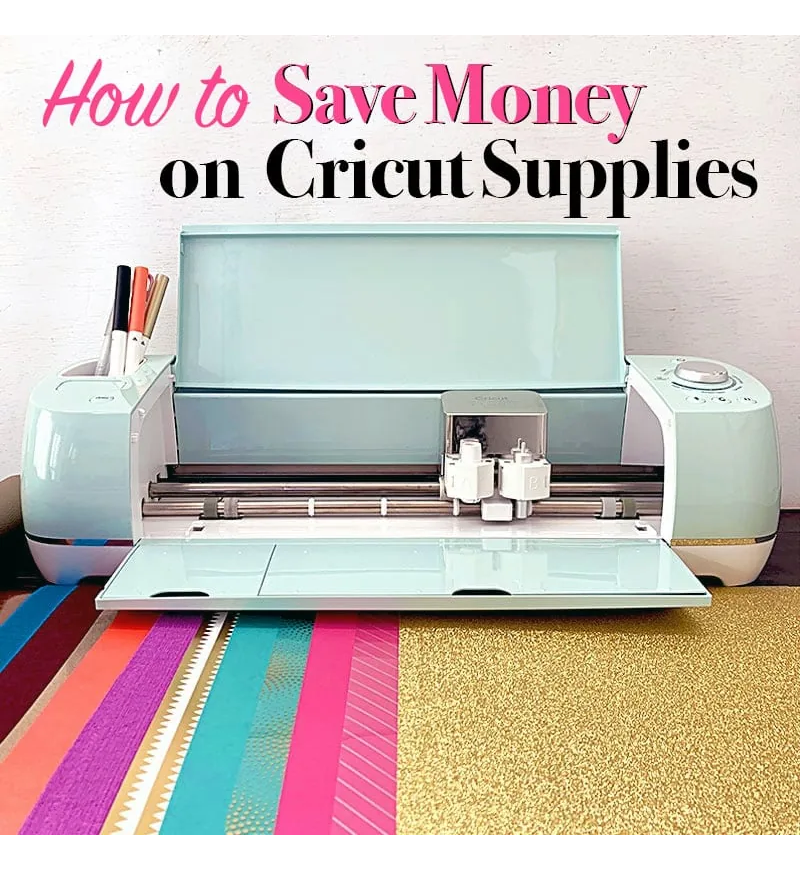Can you give a comprehensive explanation to the question given the content of the image?
What is the theme of the image?

The title 'How to Save Money on Cricut Supplies' is overlayed in bold typography, highlighting the theme of the image, which is an invitation for enthusiasts looking to explore cost-effective crafting solutions.